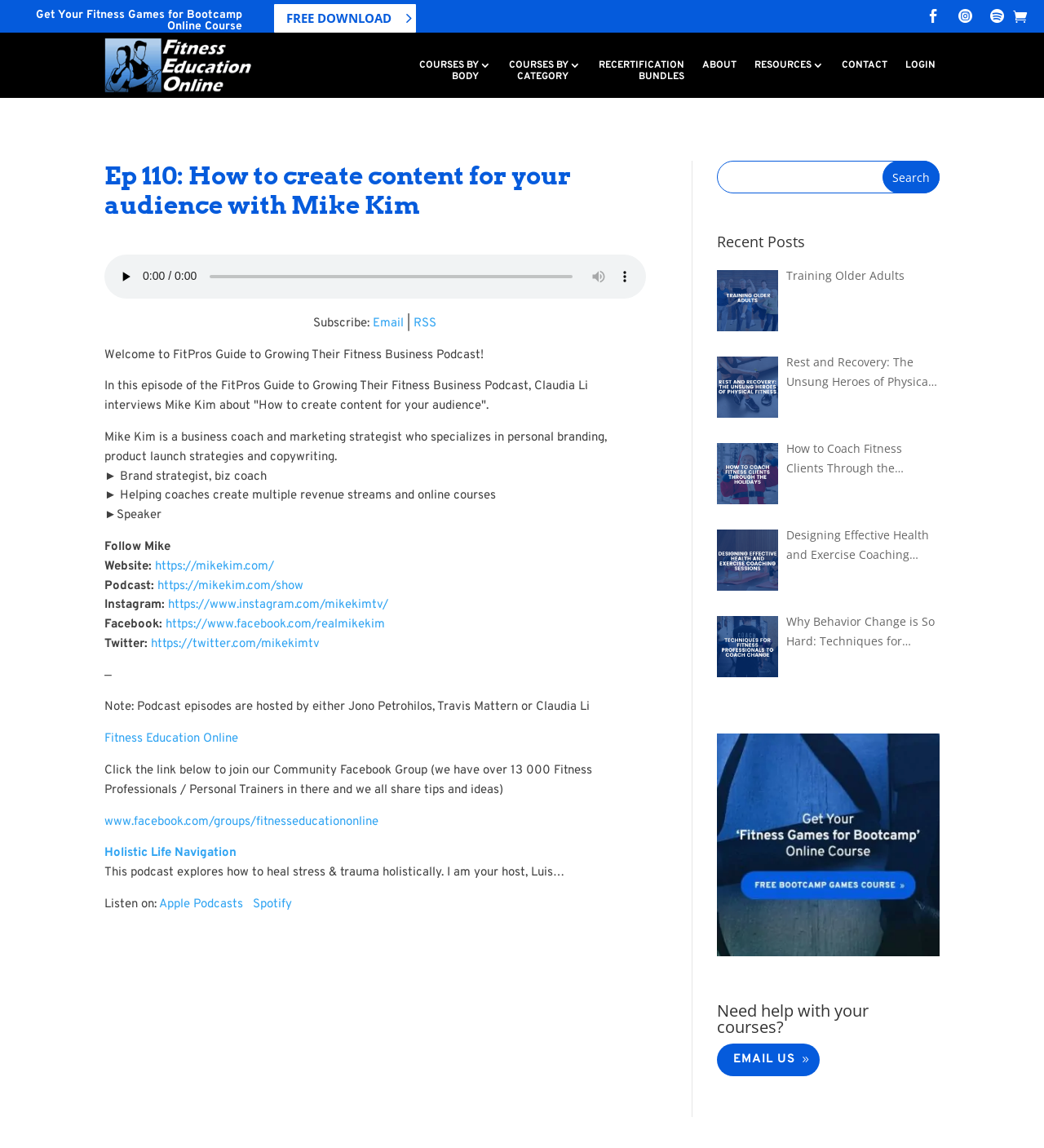Using the element description provided, determine the bounding box coordinates in the format (top-left x, top-left y, bottom-right x, bottom-right y). Ensure that all values are floating point numbers between 0 and 1. Element description: Holistic Life Navigation

[0.1, 0.737, 0.227, 0.75]